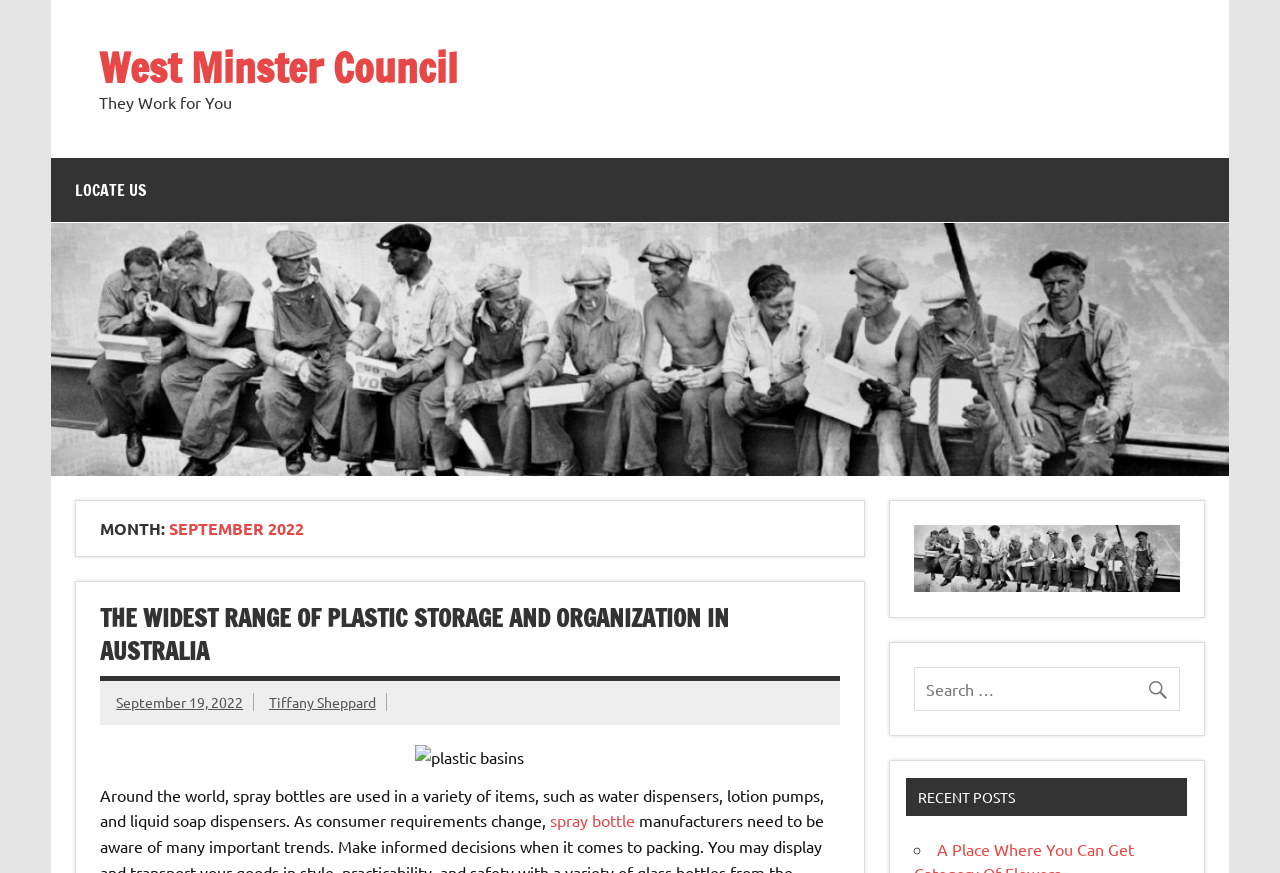Please specify the bounding box coordinates in the format (top-left x, top-left y, bottom-right x, bottom-right y), with values ranging from 0 to 1. Identify the bounding box for the UI component described as follows: West Minster Council

[0.078, 0.045, 0.358, 0.11]